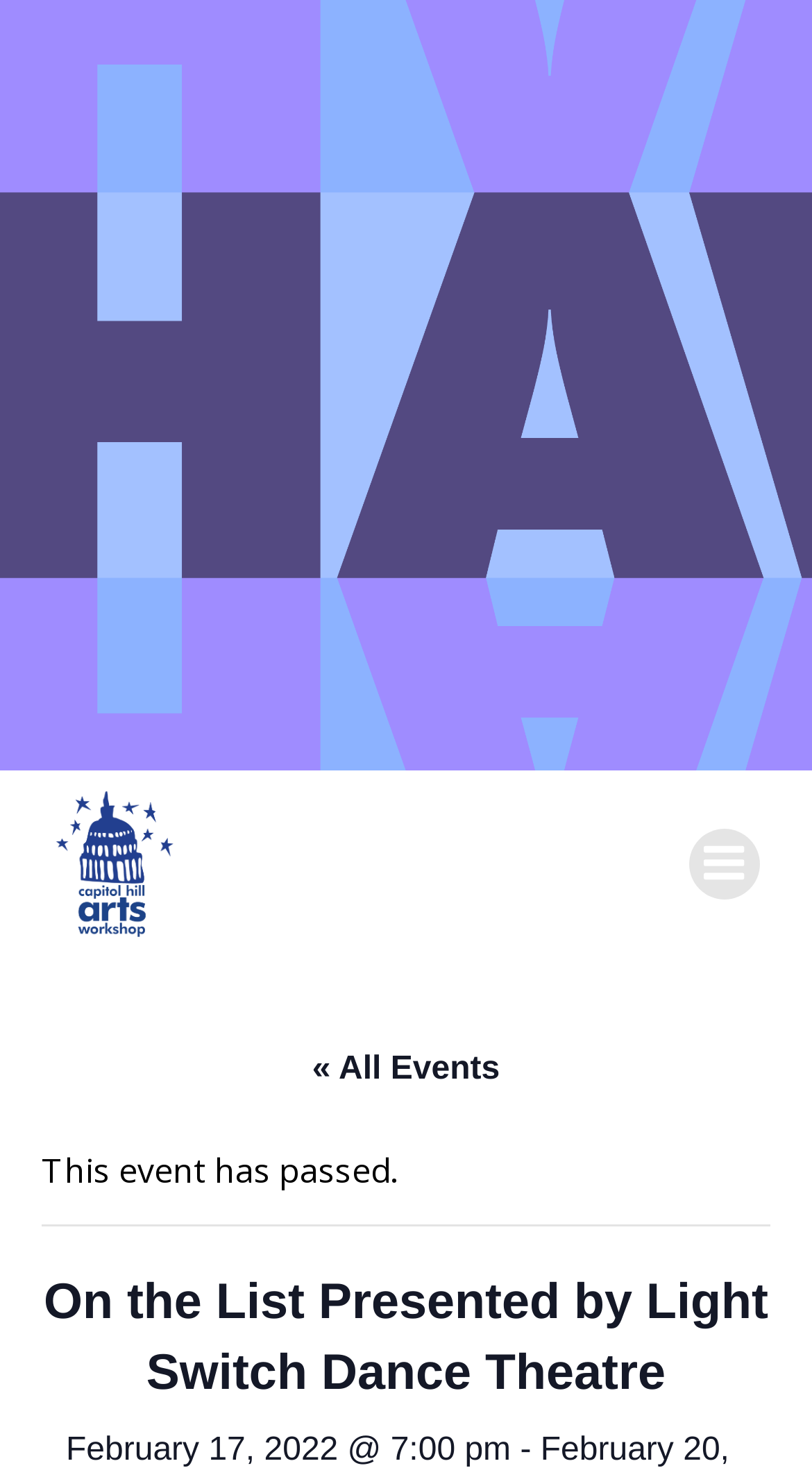Bounding box coordinates should be provided in the format (top-left x, top-left y, bottom-right x, bottom-right y) with all values between 0 and 1. Identify the bounding box for this UI element: title="Menu"

[0.849, 0.565, 0.936, 0.613]